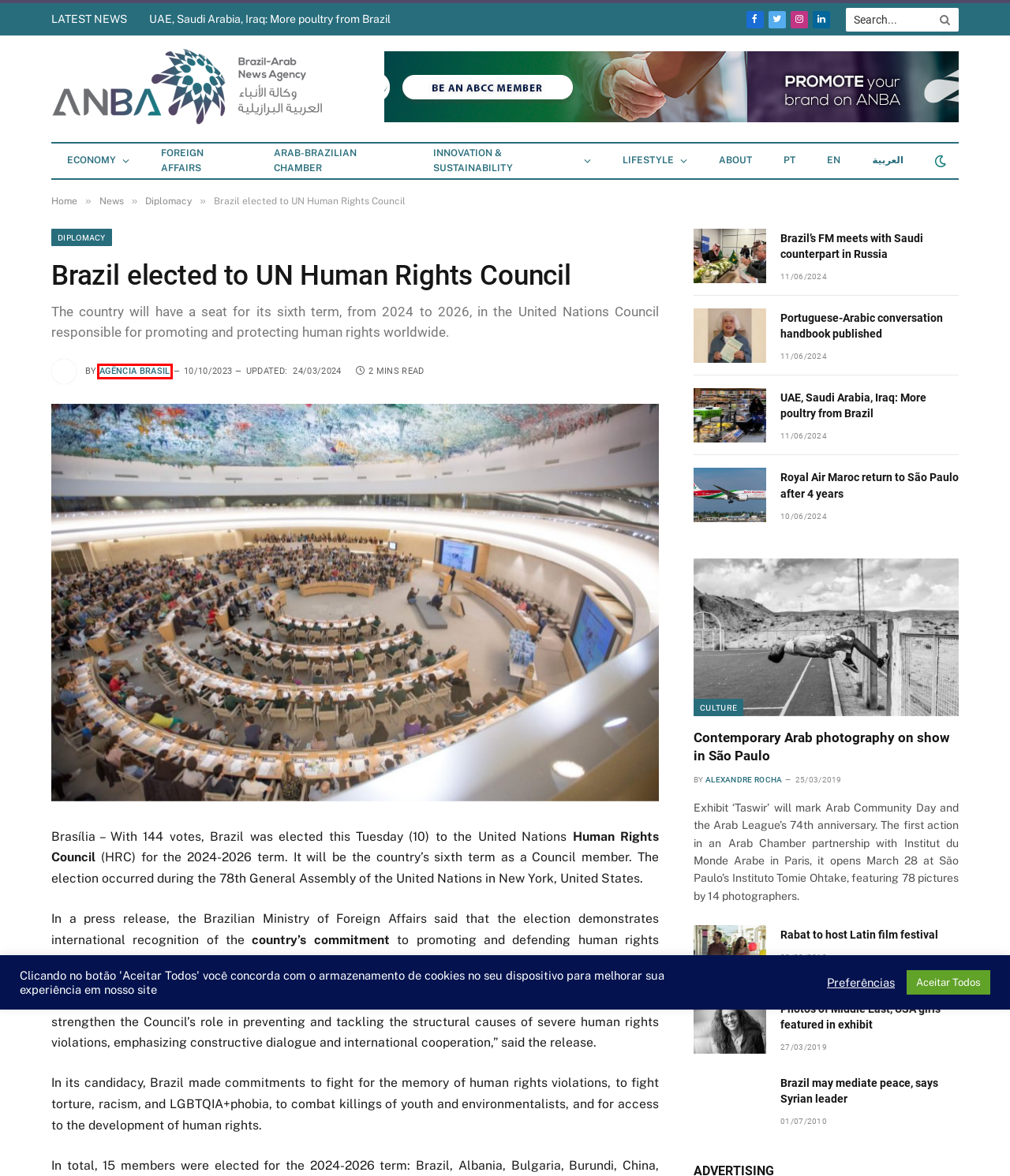You have a screenshot of a webpage with a red rectangle bounding box around a UI element. Choose the best description that matches the new page after clicking the element within the bounding box. The candidate descriptions are:
A. Agência de Notícias Brasil-Árabe - ANBA
B. Agência Brasil, Autor em ANBA News Agency
C. ANBA News Agency - ANBA
D. Alexandre Rocha, Autor em ANBA News Agency
E. Arab-Brazilian Chamber - ANBA News Agency
F. Royal Air Maroc return to São Paulo after 4 years
G. UAE, Saudi Arabia, Iraq: More poultry from Brazil
H. Photos of Middle East, USA girls featured in exhibit - ANBA News Agency

B